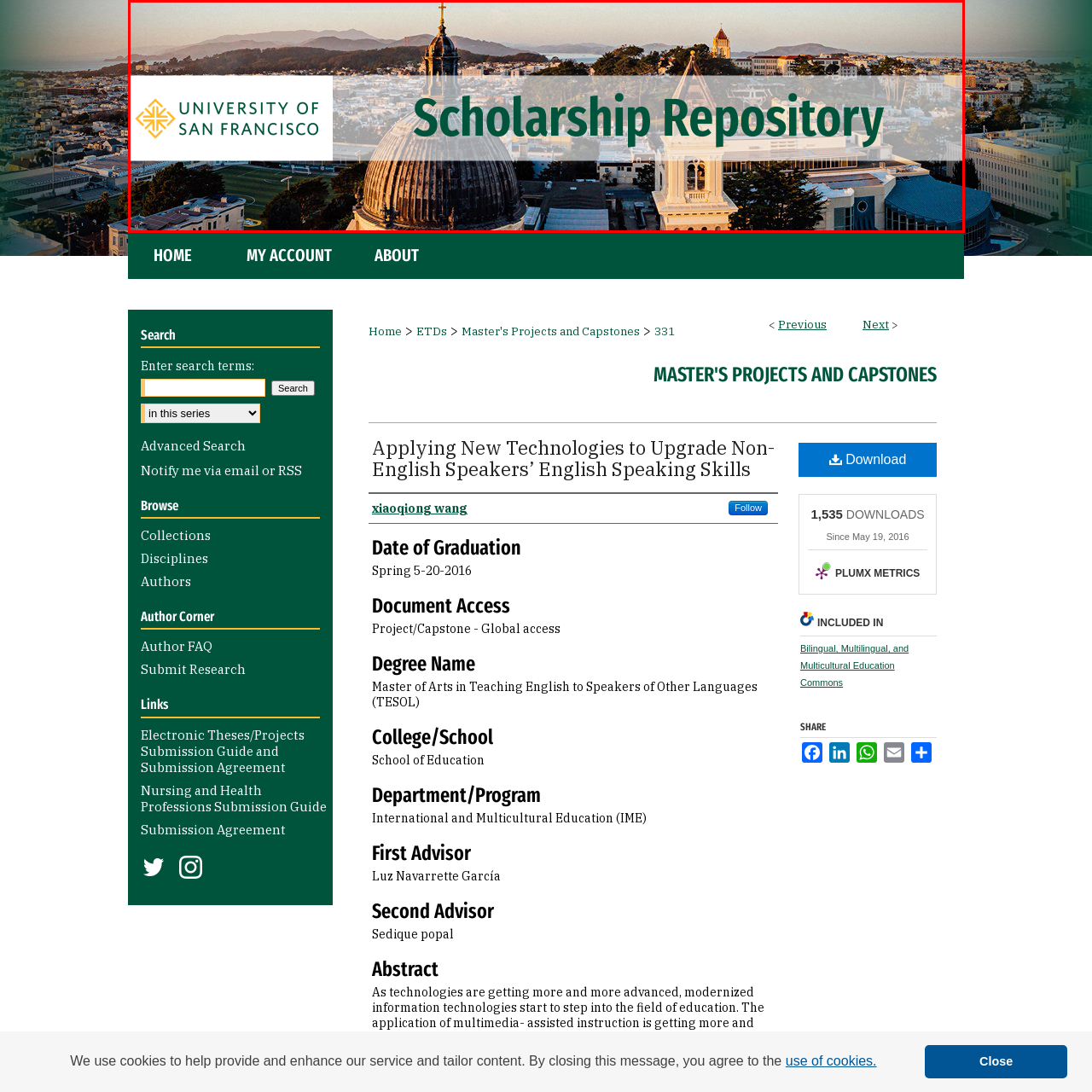Check the picture within the red bounding box and provide a brief answer using one word or phrase: What is the location of the university?

San Francisco